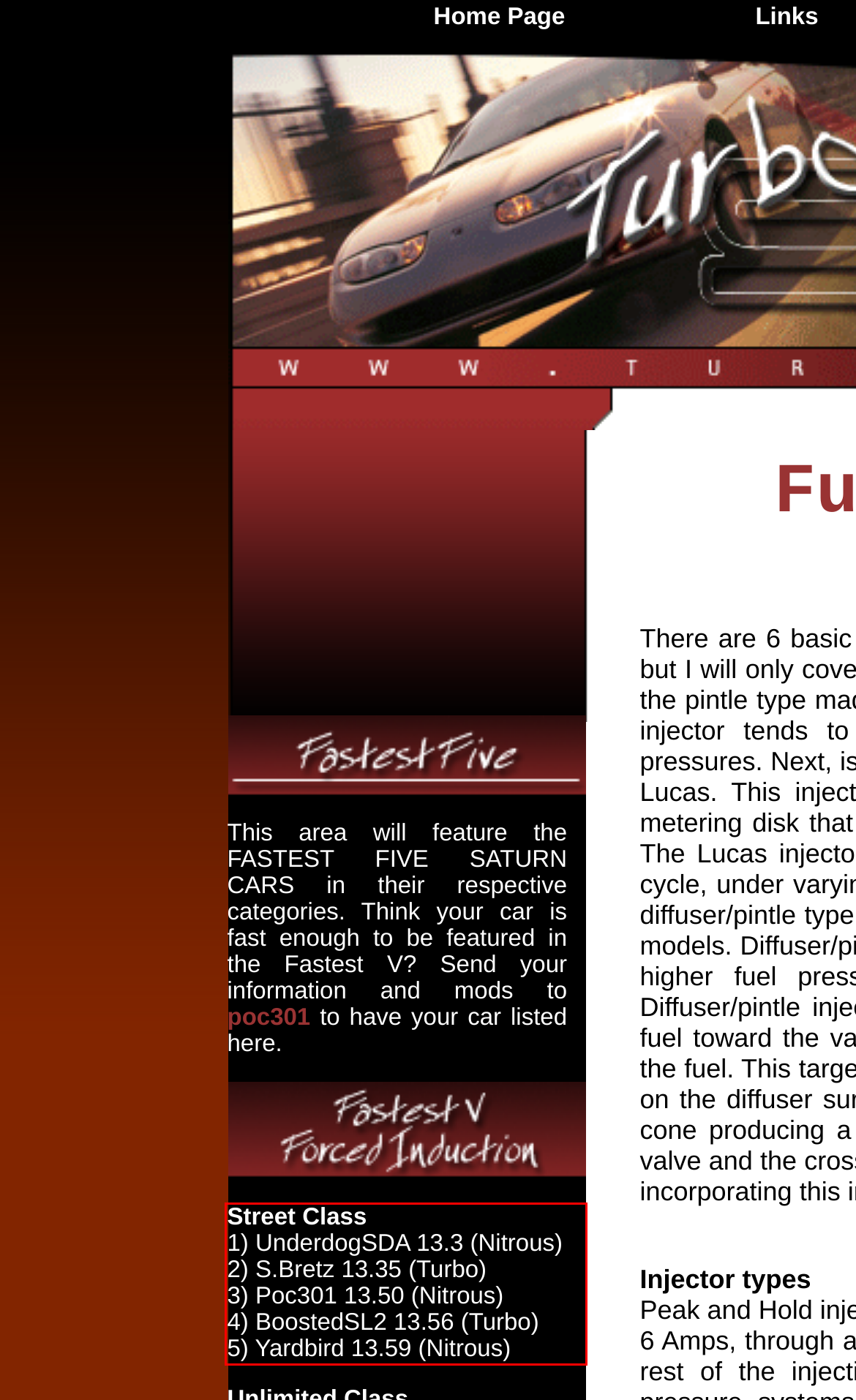Look at the webpage screenshot and recognize the text inside the red bounding box.

Street Class 1) UnderdogSDA 13.3 (Nitrous) 2) S.Bretz 13.35 (Turbo) 3) Poc301 13.50 (Nitrous) 4) BoostedSL2 13.56 (Turbo) 5) Yardbird 13.59 (Nitrous)